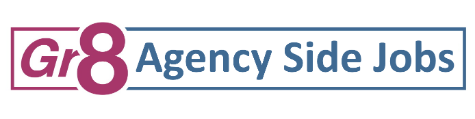Give a comprehensive caption for the image.

The image features the logo for "Gr8 Agency Side Jobs," prominently displaying the brand name. The logo utilizes a modern and clean design, with "Gr8" stylized in a bold, vibrant maroon color that stands out against the darker blue used for "Agency Side Jobs." This design reflects a professional yet approachable ethos, ideal for attracting job seekers and advertisers in the recruitment sector. The logo's aesthetics aim to convey a sense of creativity and energy, aligning with the dynamic nature of the job market it represents.